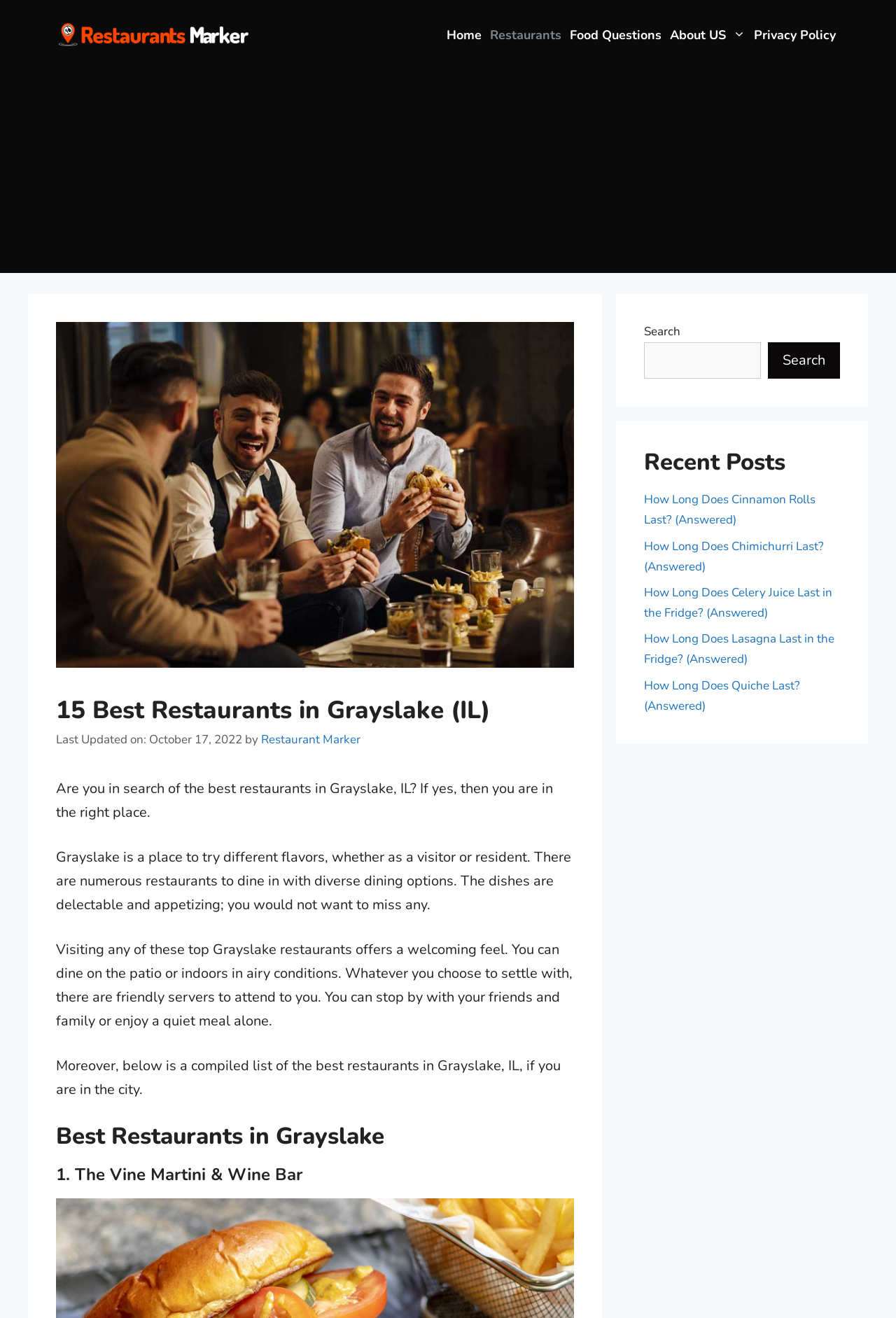How many restaurants are listed on this webpage?
Please respond to the question with a detailed and well-explained answer.

The webpage lists 15 best restaurants in Grayslake, Illinois, with each restaurant having a brief description and possibly other details.